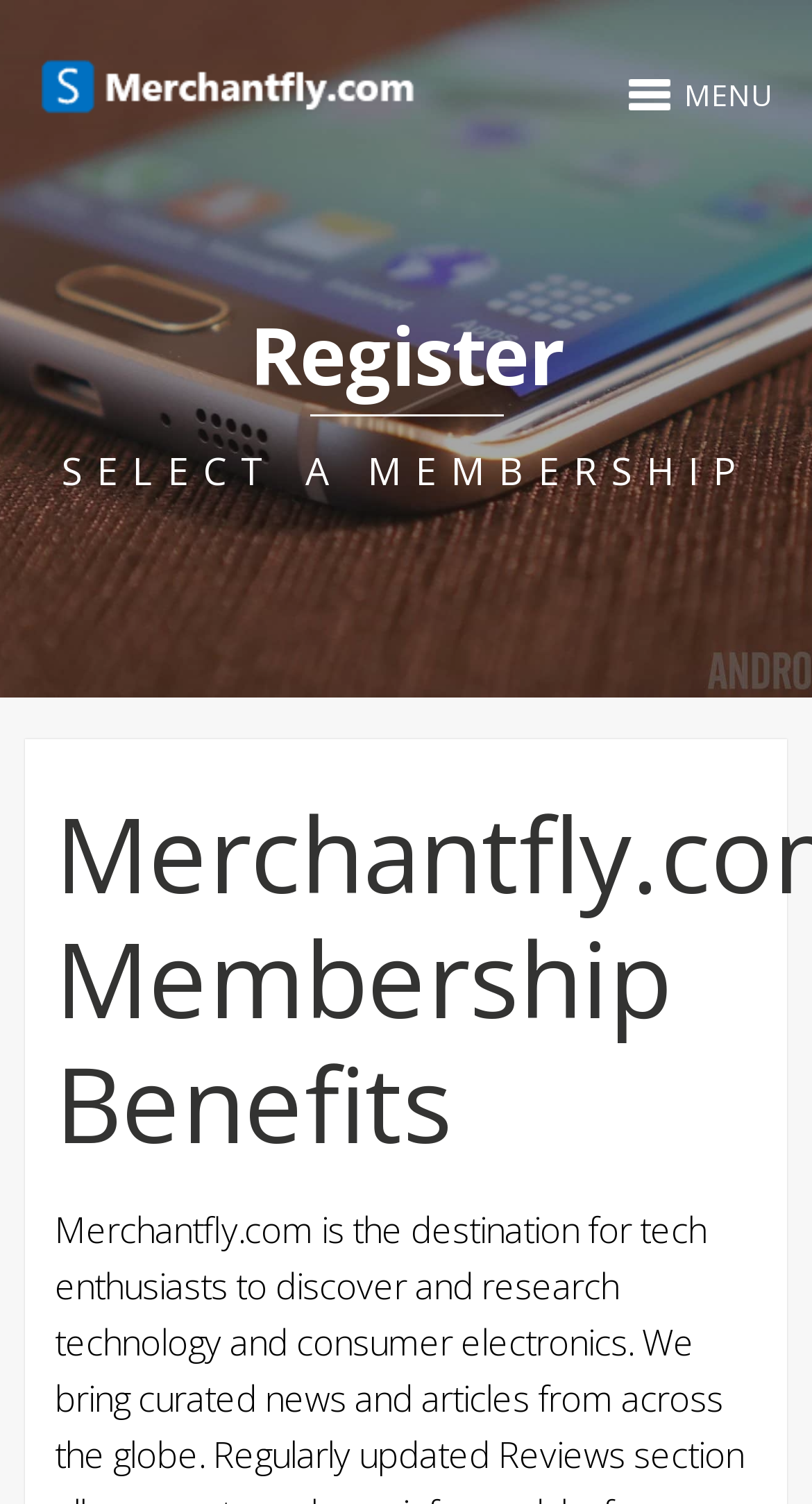What is the main purpose of this webpage?
Using the image as a reference, answer the question in detail.

Based on the webpage structure and content, it appears that the main purpose of this webpage is to allow users to register for a membership. The heading 'Register' and the text 'SELECT A MEMBERSHIP' suggest that the user is being guided through a registration process.